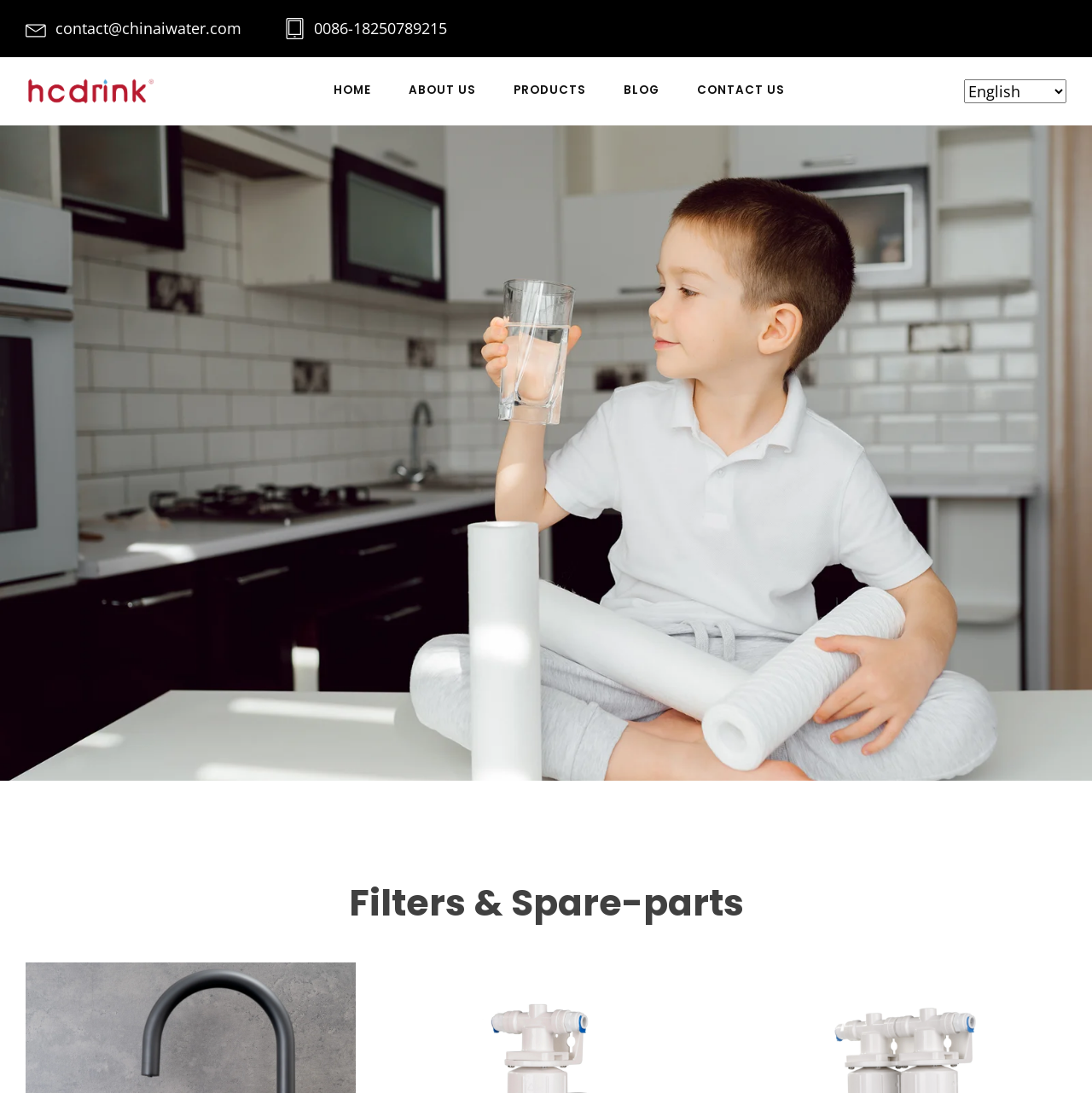What is the category of products?
Using the image as a reference, give an elaborate response to the question.

I found the category of products by looking at the heading element, which is located below the navigation menu and has the text 'Filters & Spare-parts'.